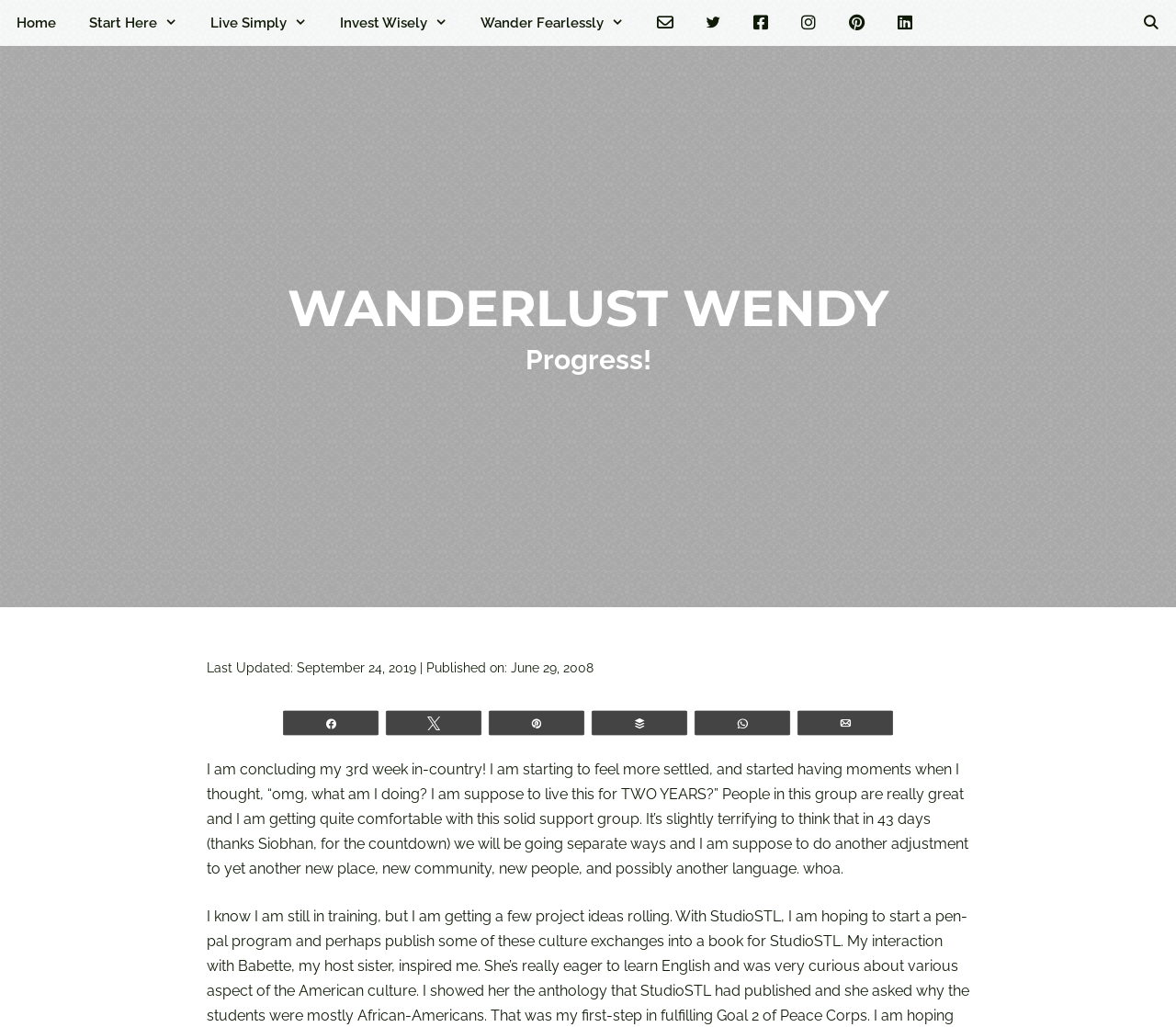Detail the various sections and features present on the webpage.

This webpage is about Wanderlust Wendy, a first-generation immigrant pursuing financial freedom, minimalist living, and a meaningful life. At the top of the page, there is a navigation bar with nine links: Home, Start Here, Live Simply, Invest Wisely, Wander Fearlessly, Contact, and social media links to Twitter, Facebook, Instagram, Pinterest, and LinkedIn. 

Below the navigation bar, there are two headings: "WANDERLUST WENDY" and "Progress!". The main content area is divided into two sections. On the left, there is a section with two timestamps, September 24, 2019, and June 29, 2008. On the right, there are six social media sharing links: Share, Tweet, Pin, Buffer, WhatsApp, and Email.

The main content of the page is a blog post or article, which is a personal reflection of the author's experience. The text describes the author's feelings and thoughts about living in a new country, feeling settled, and having a support group. The author also expresses their anxiety about adjusting to a new place, community, and language in the near future.